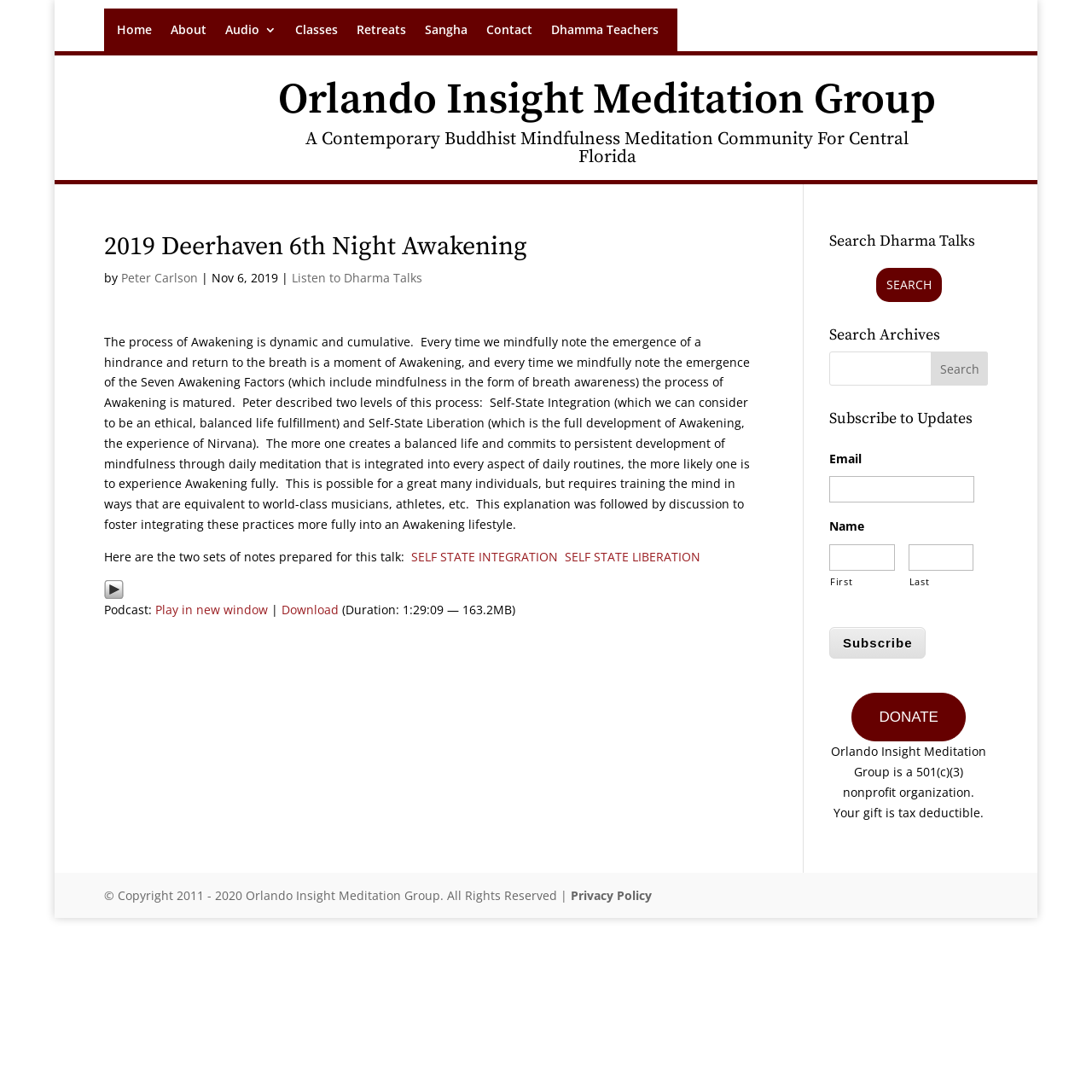Your task is to extract the text of the main heading from the webpage.

2019 Deerhaven 6th Night Awakening